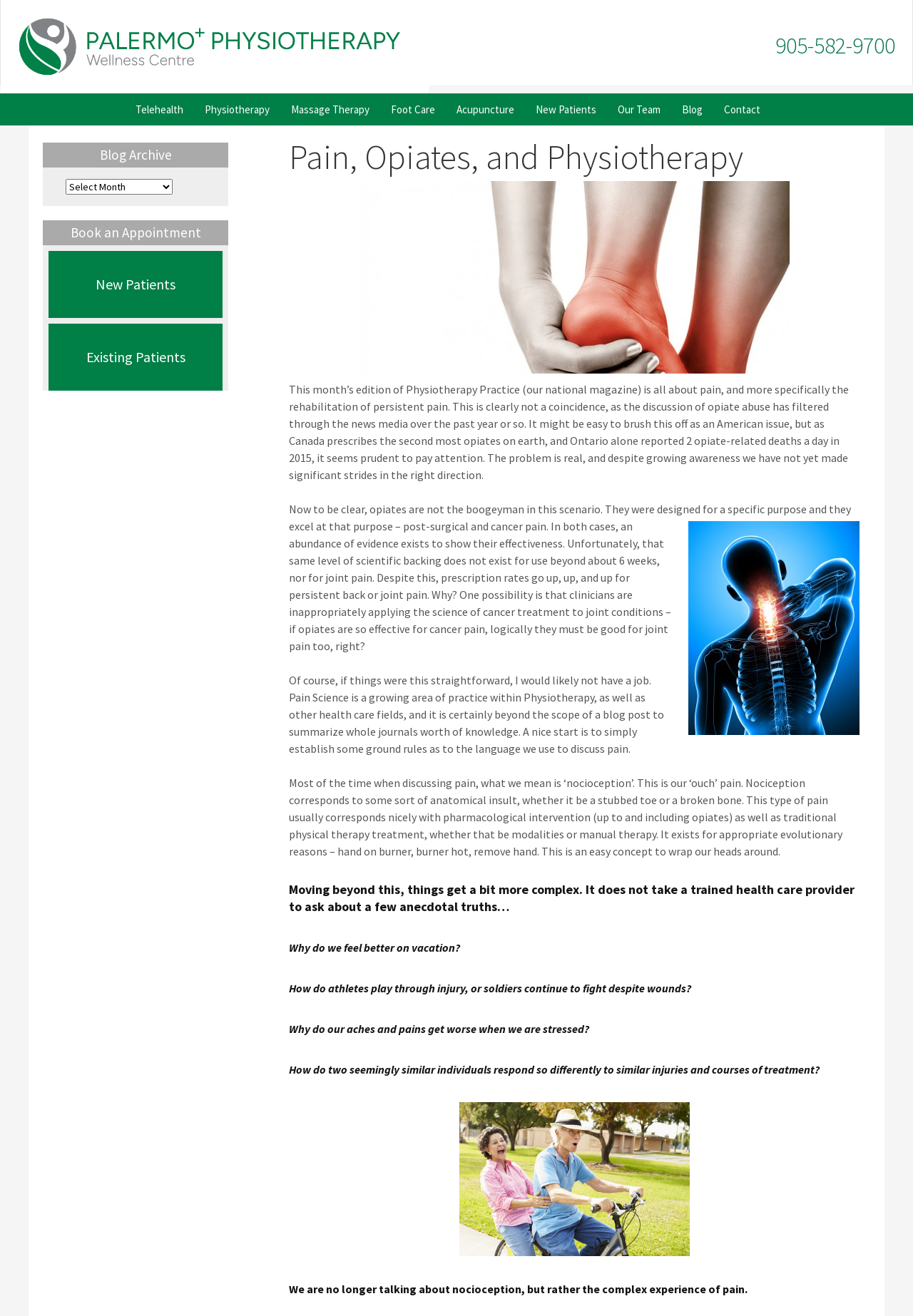Provide a brief response to the question below using a single word or phrase: 
What is the name of the health care center mentioned in the article?

Palermo Physiotherapy Oakville